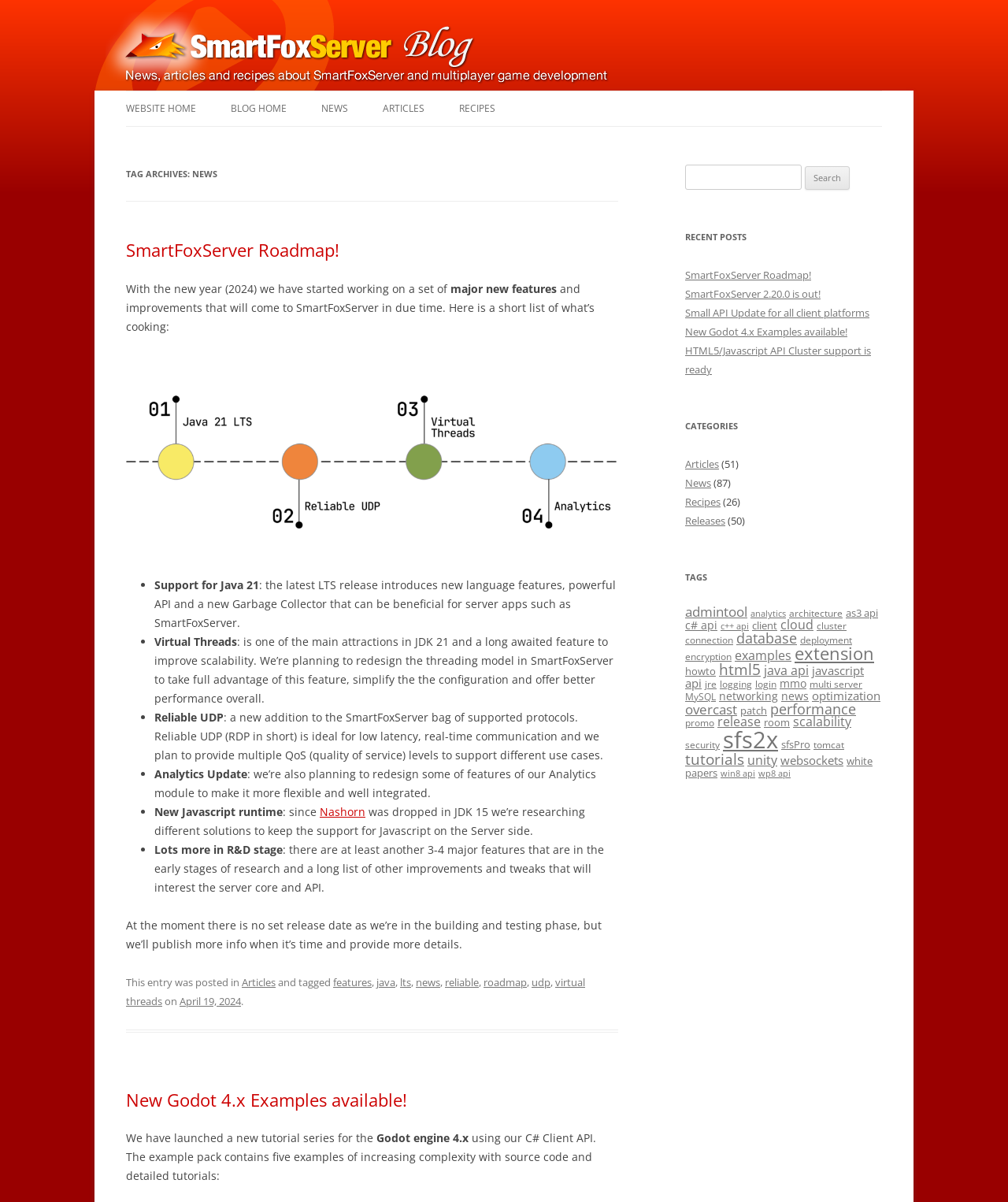Please specify the bounding box coordinates of the clickable section necessary to execute the following command: "View the 'ARTICLES' category".

[0.38, 0.076, 0.421, 0.105]